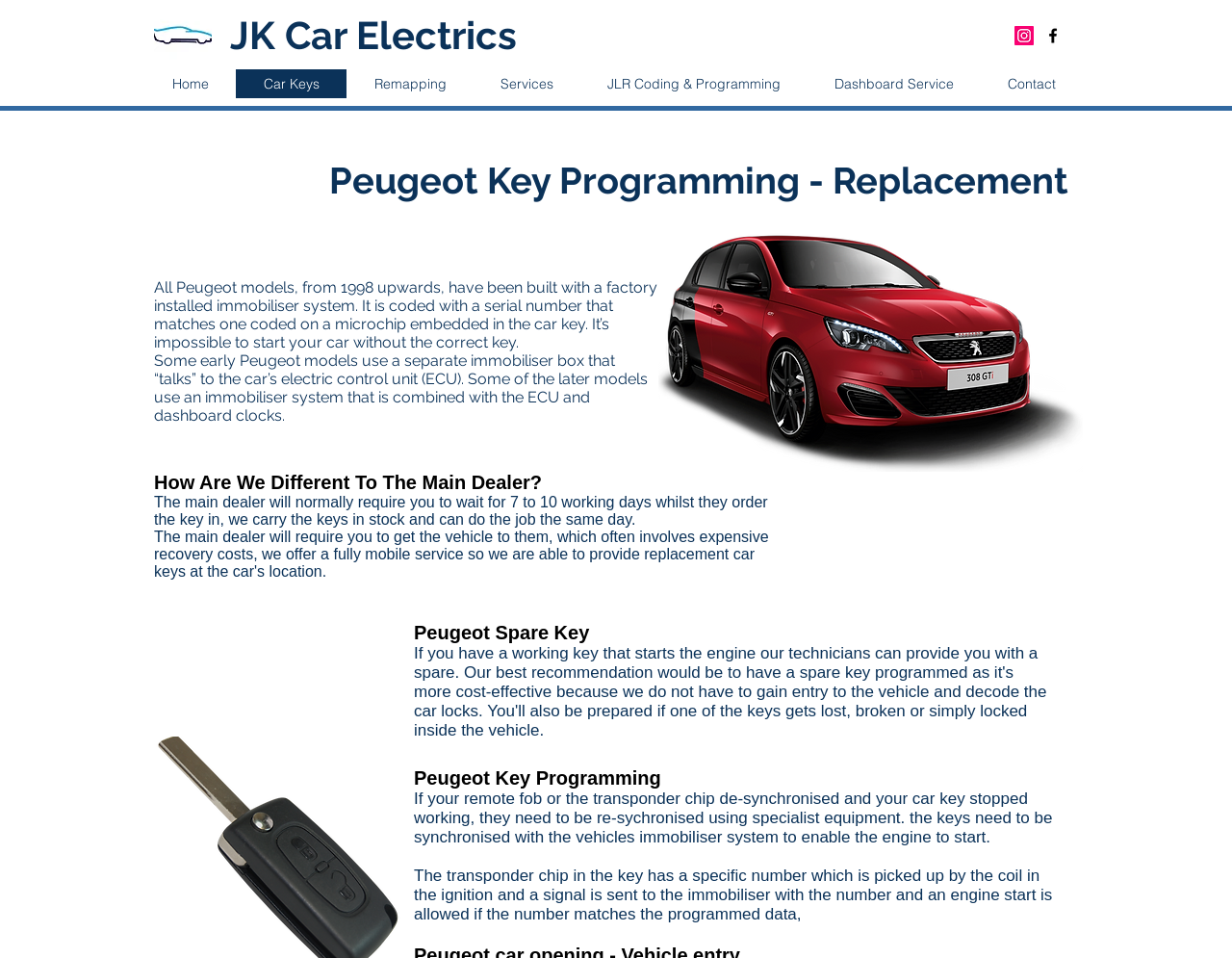Bounding box coordinates are specified in the format (top-left x, top-left y, bottom-right x, bottom-right y). All values are floating point numbers bounded between 0 and 1. Please provide the bounding box coordinate of the region this sentence describes: Remapping

[0.281, 0.072, 0.384, 0.103]